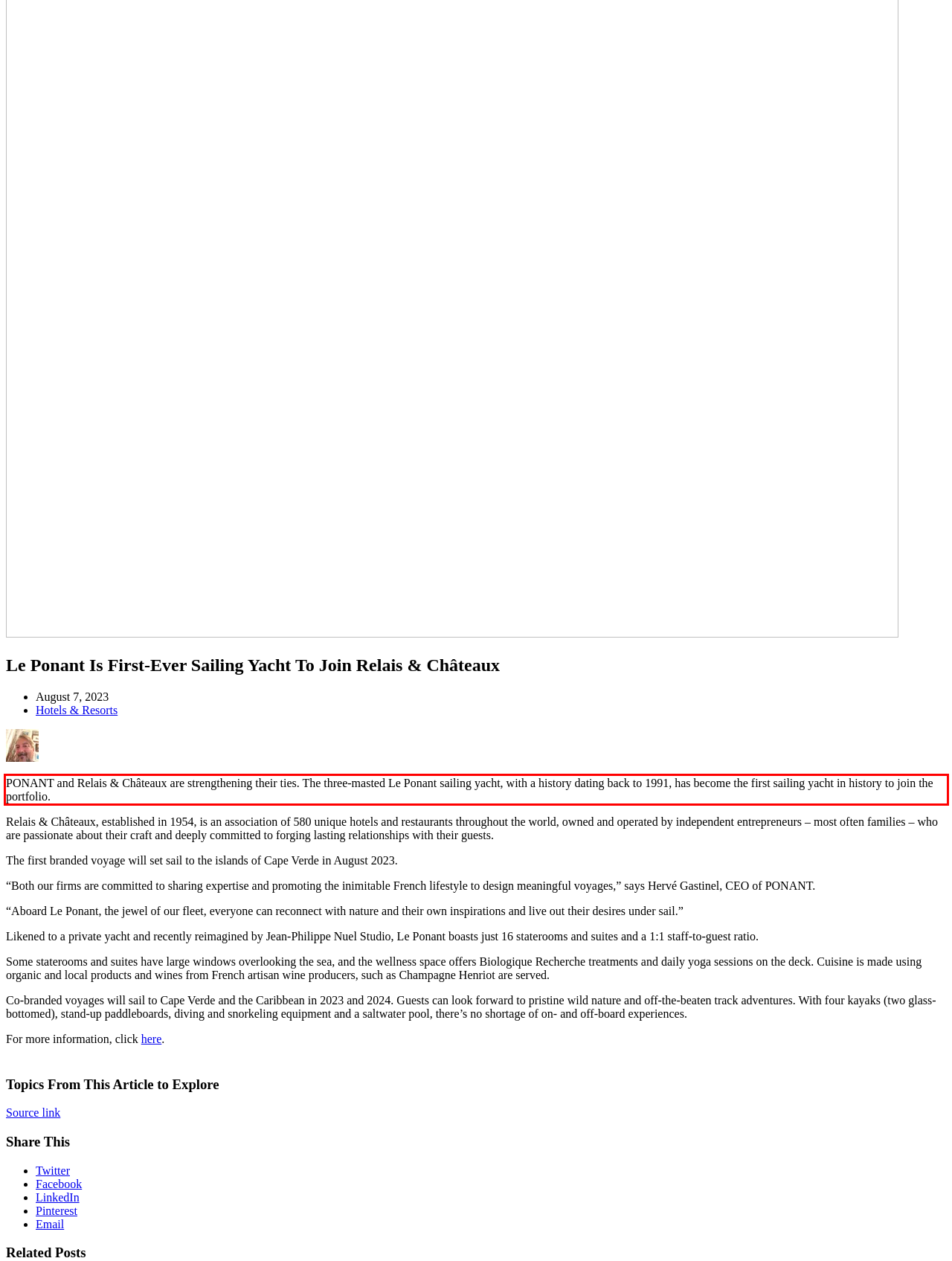You have a screenshot of a webpage, and there is a red bounding box around a UI element. Utilize OCR to extract the text within this red bounding box.

PONANT and Relais & Châteaux are strengthening their ties. The three-masted Le Ponant sailing yacht, with a history dating back to 1991, has become the first sailing yacht in history to join the portfolio.